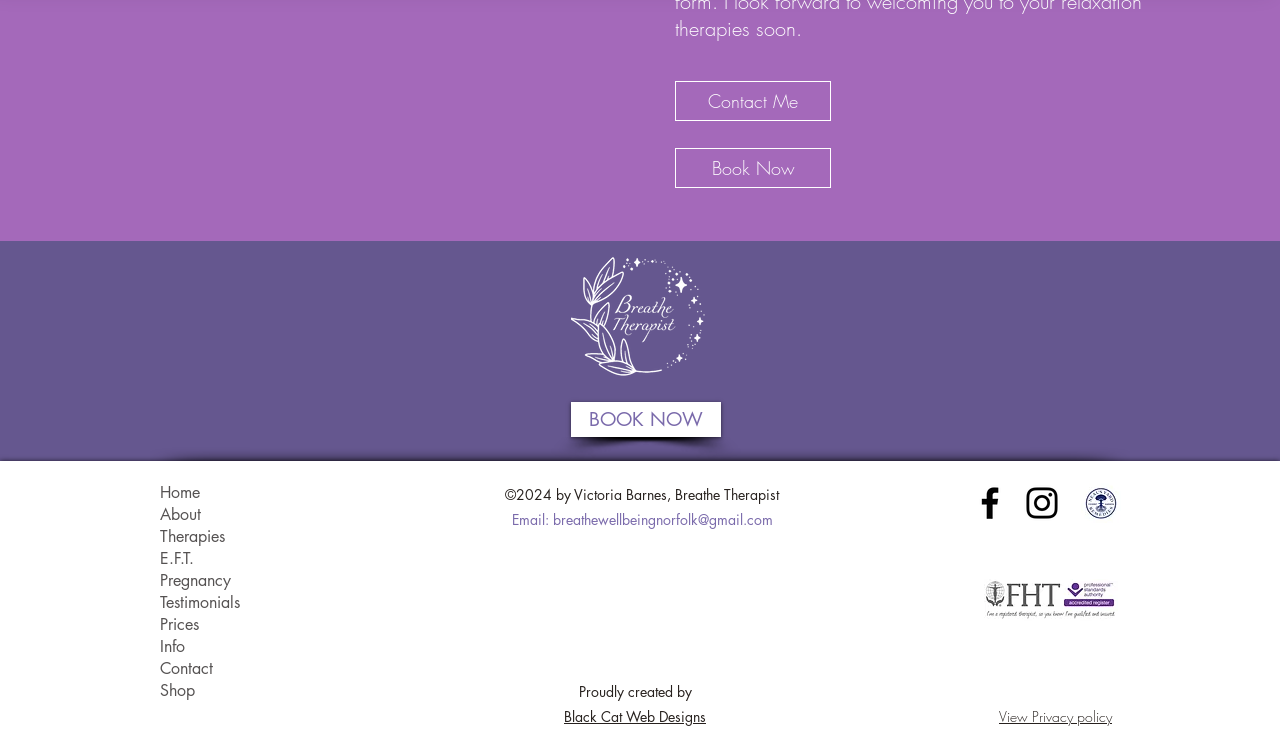From the given element description: "Contact Me", find the bounding box for the UI element. Provide the coordinates as four float numbers between 0 and 1, in the order [left, top, right, bottom].

[0.527, 0.109, 0.649, 0.163]